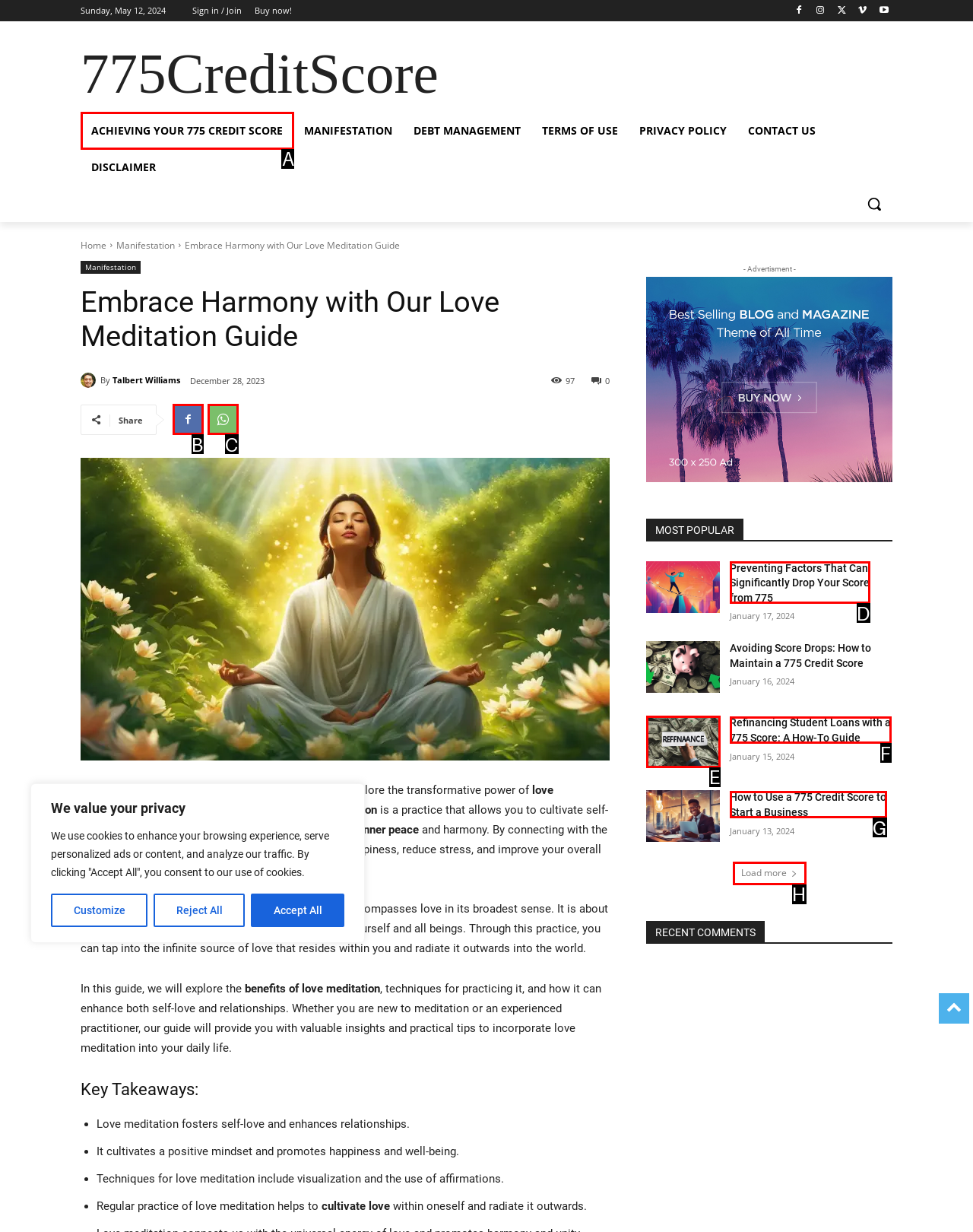Please indicate which option's letter corresponds to the task: Read the 'ACHIEVING YOUR 775 CREDIT SCORE' article by examining the highlighted elements in the screenshot.

A